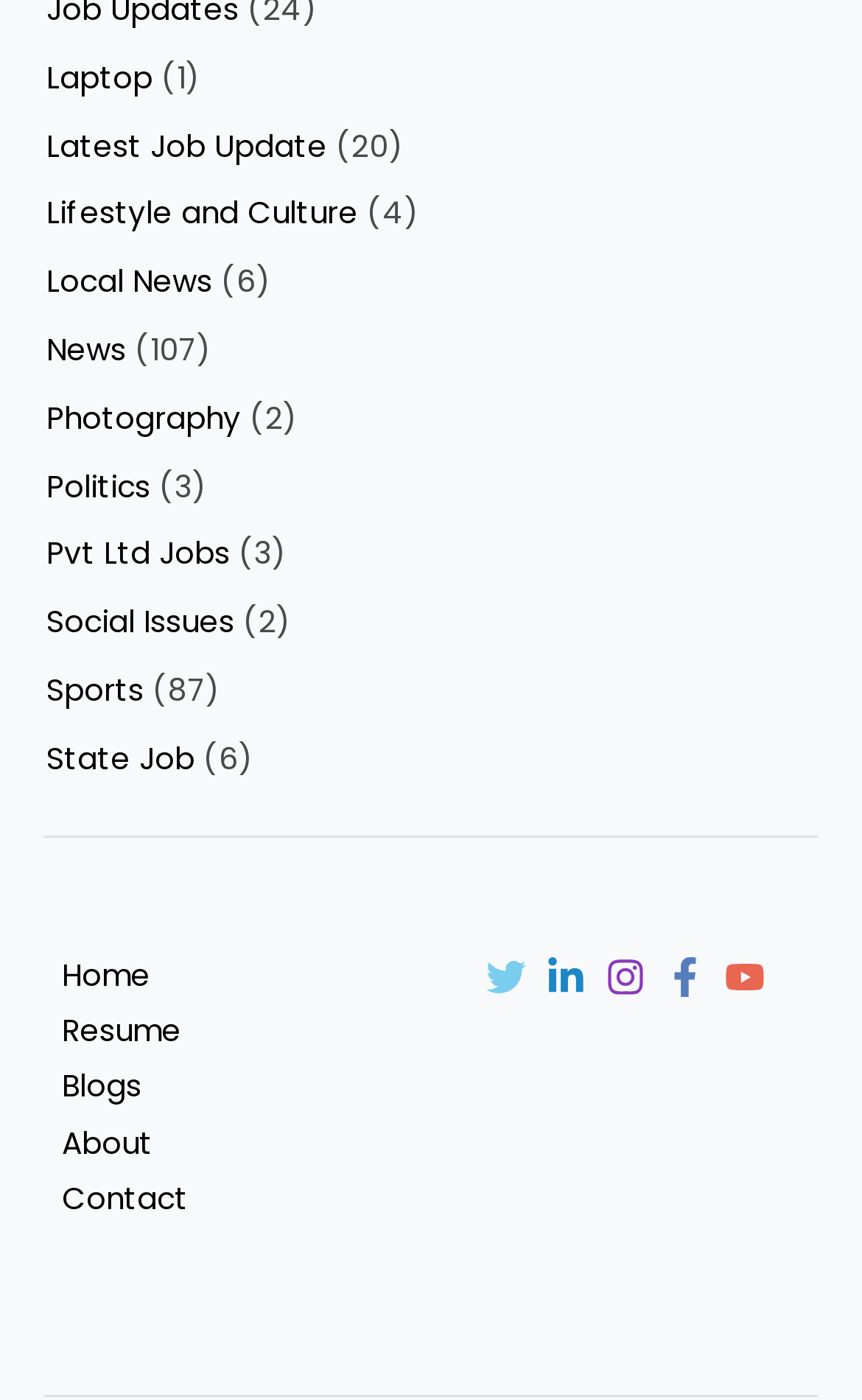Can you provide the bounding box coordinates for the element that should be clicked to implement the instruction: "Follow us on Twitter"?

[0.563, 0.683, 0.61, 0.712]